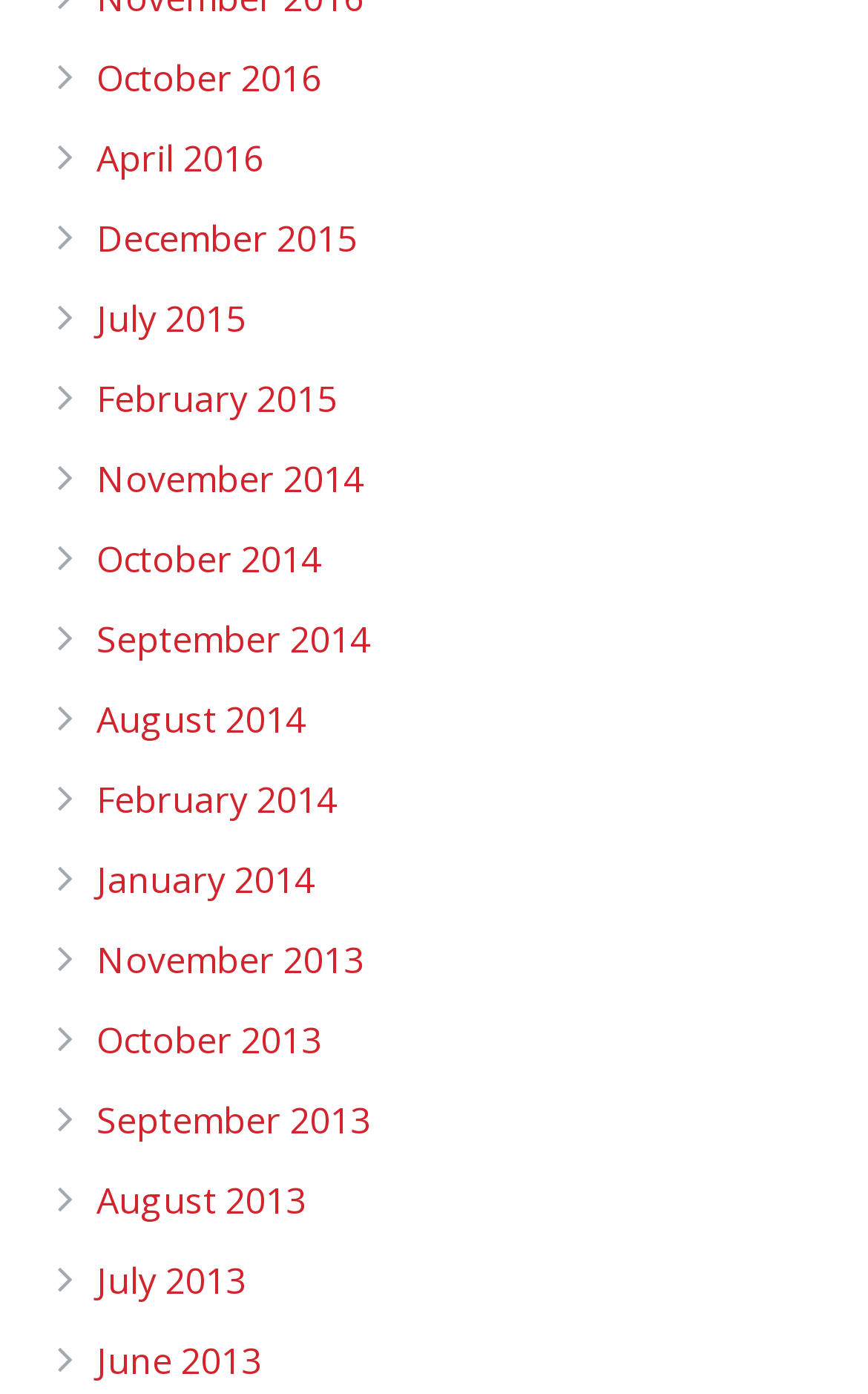Specify the bounding box coordinates of the area to click in order to follow the given instruction: "view April 2016."

[0.111, 0.096, 0.303, 0.131]